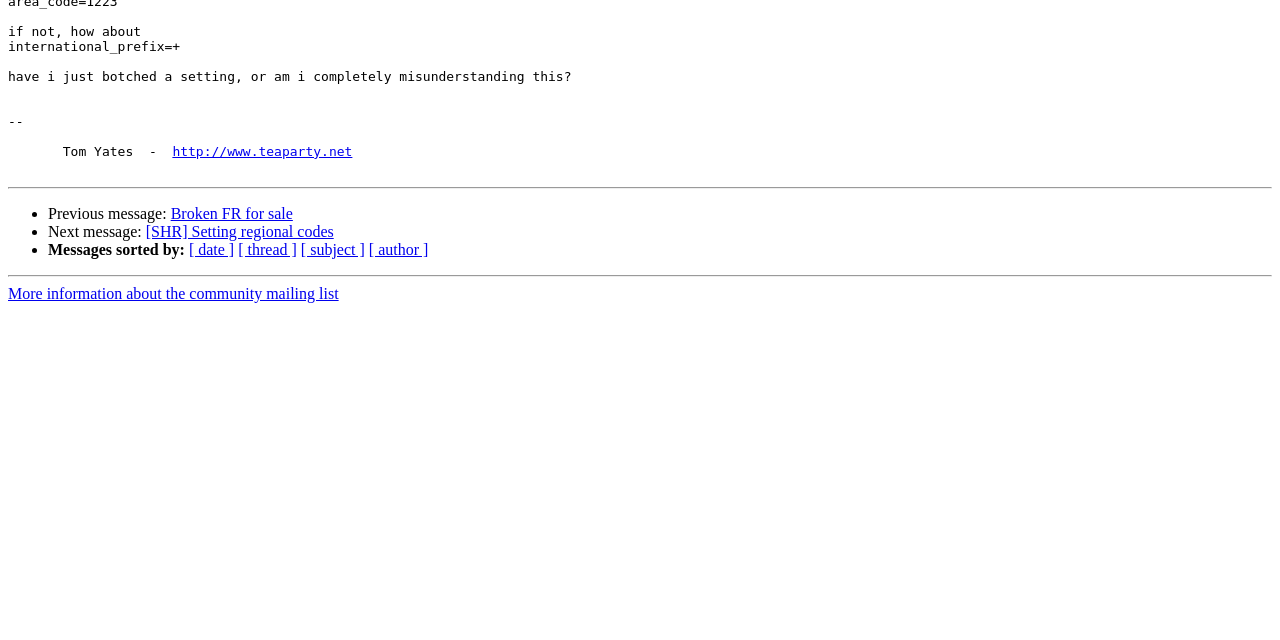Determine the bounding box for the UI element described here: "[ thread ]".

[0.186, 0.376, 0.232, 0.403]